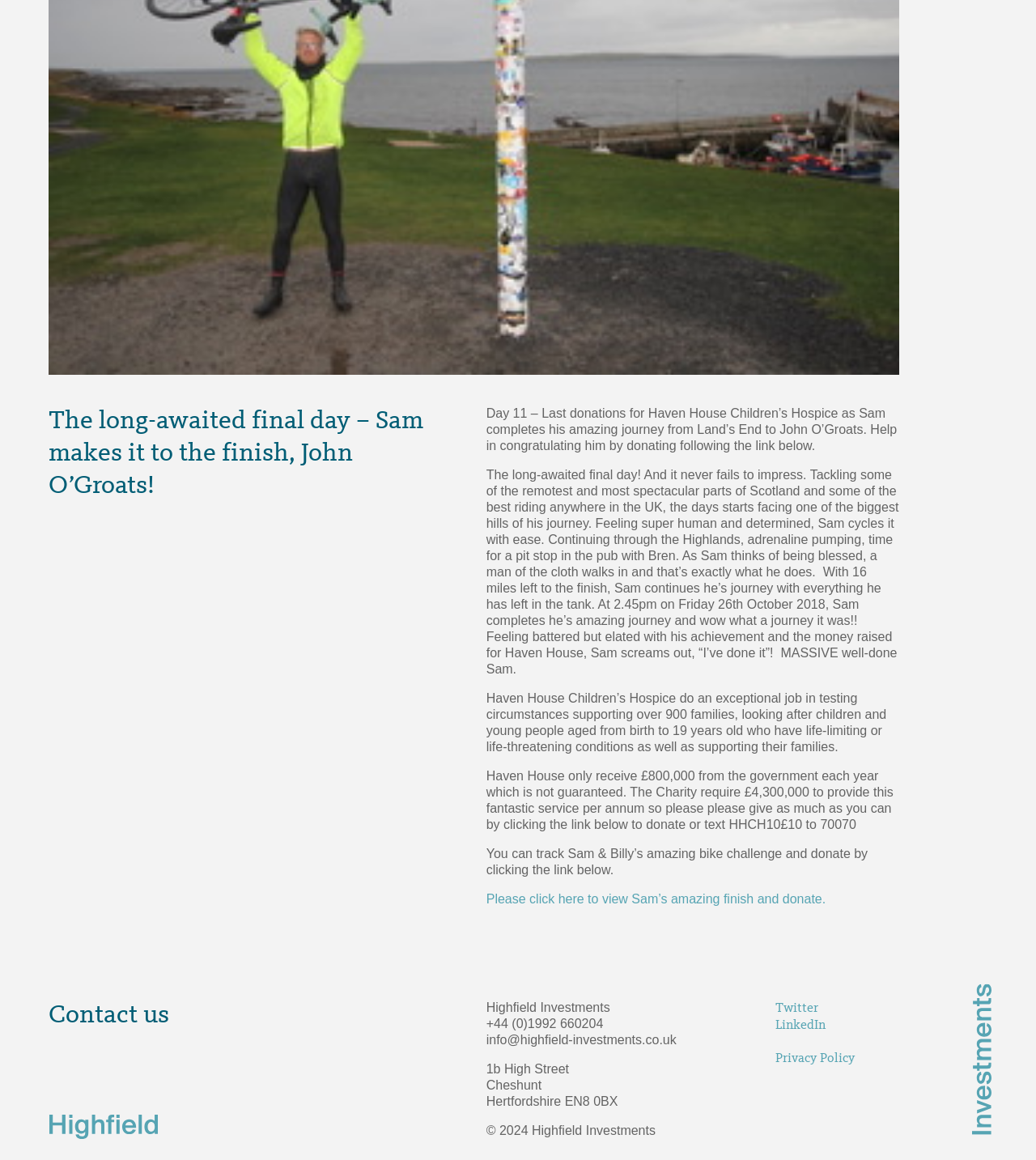Using the webpage screenshot, find the UI element described by Twitter. Provide the bounding box coordinates in the format (top-left x, top-left y, bottom-right x, bottom-right y), ensuring all values are floating point numbers between 0 and 1.

[0.749, 0.864, 0.79, 0.875]